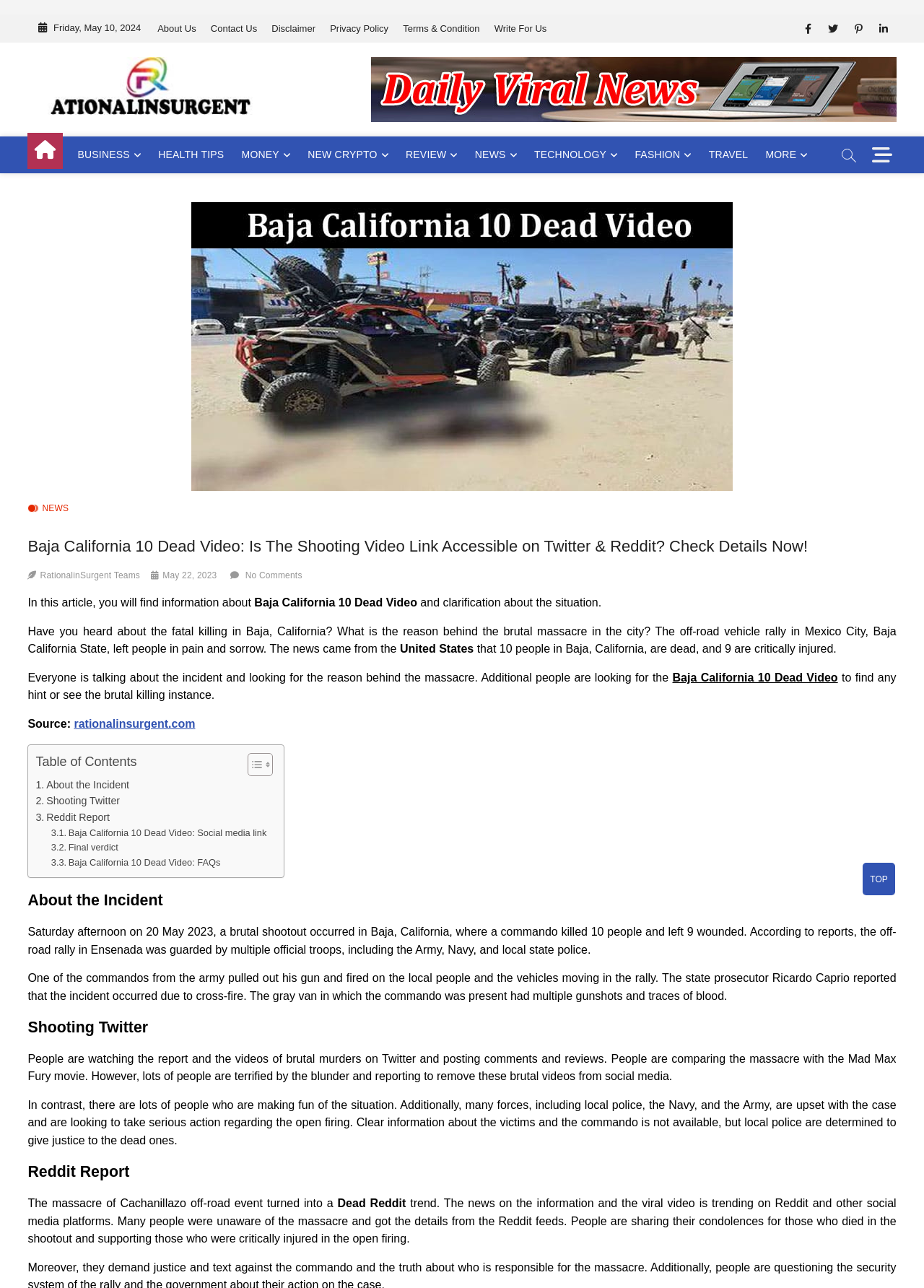Please indicate the bounding box coordinates for the clickable area to complete the following task: "Click on the 'Write For Us' link". The coordinates should be specified as four float numbers between 0 and 1, i.e., [left, top, right, bottom].

[0.529, 0.011, 0.598, 0.033]